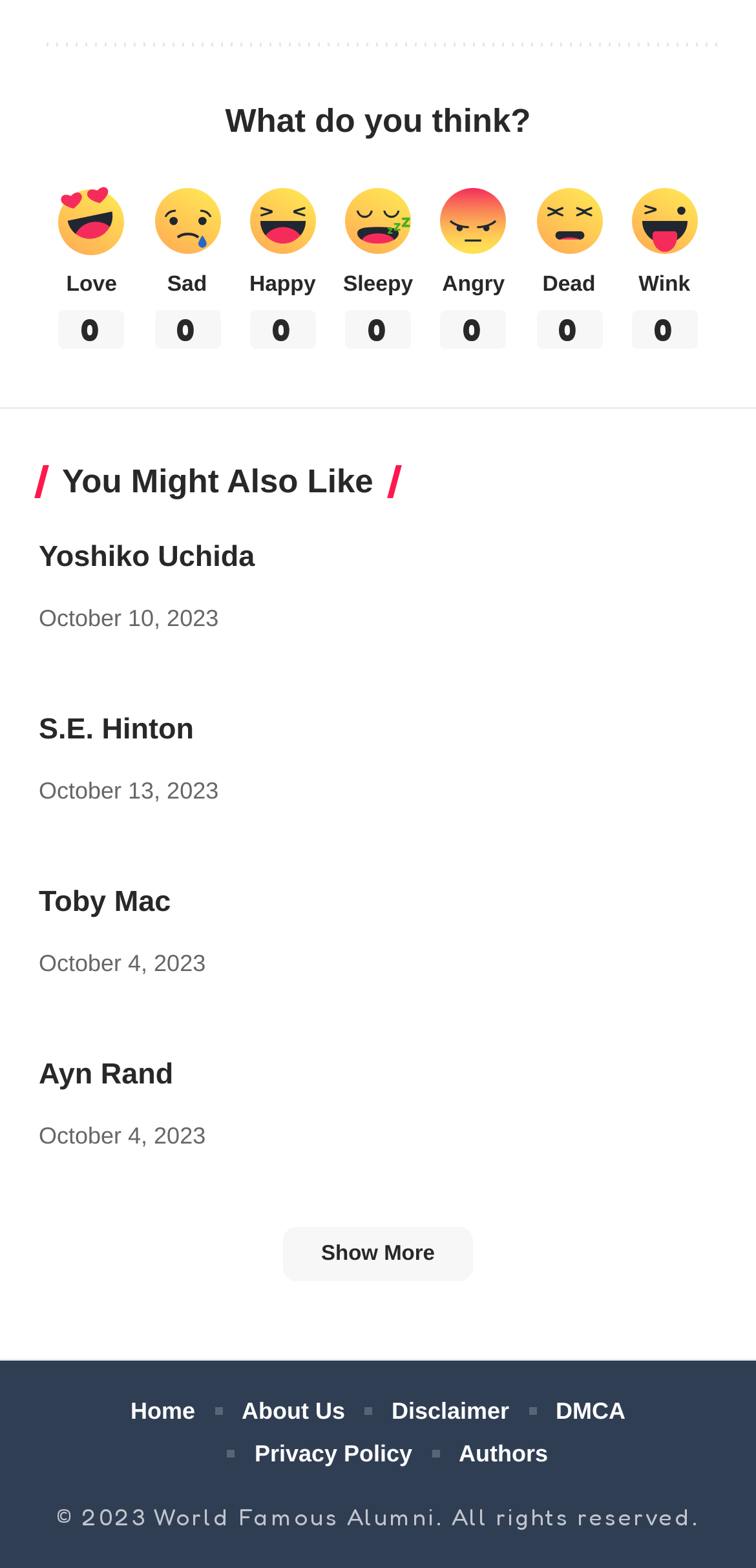Identify the bounding box coordinates for the UI element described as: "Authors". The coordinates should be provided as four floats between 0 and 1: [left, top, right, bottom].

[0.607, 0.914, 0.725, 0.941]